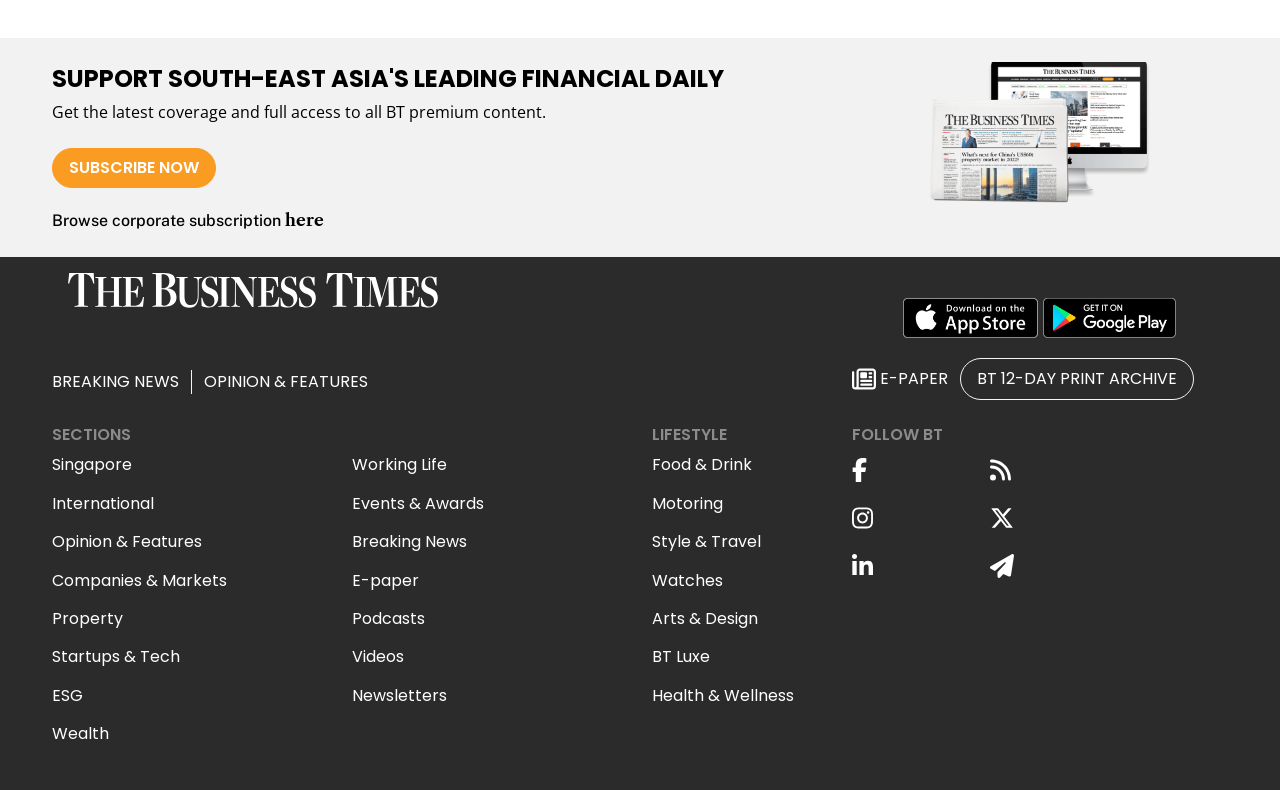Can you identify the bounding box coordinates of the clickable region needed to carry out this instruction: 'Read breaking news'? The coordinates should be four float numbers within the range of 0 to 1, stated as [left, top, right, bottom].

[0.041, 0.468, 0.15, 0.499]